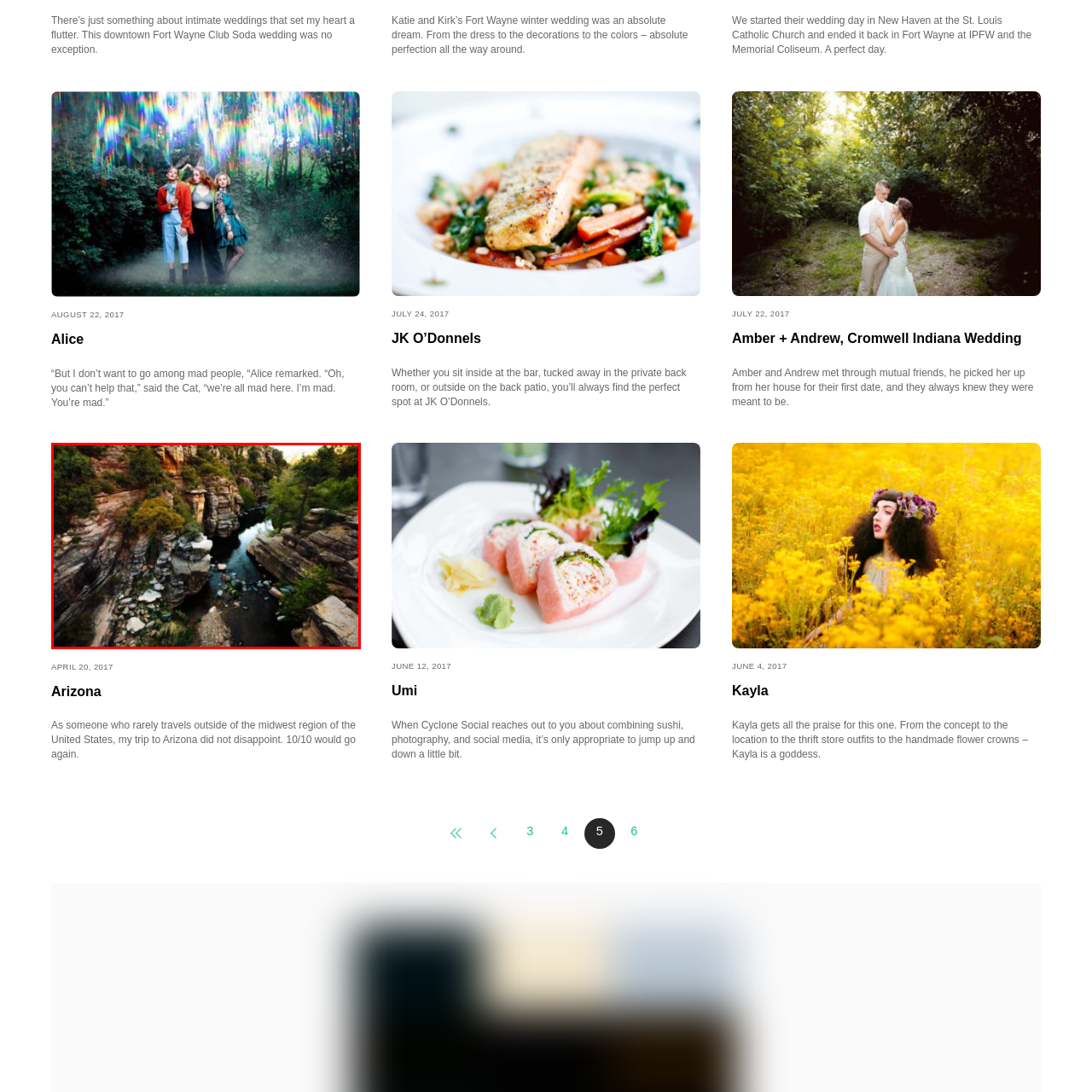Inspect the area marked by the red box and provide a short answer to the question: Who took the photograph?

Danielle Doepke